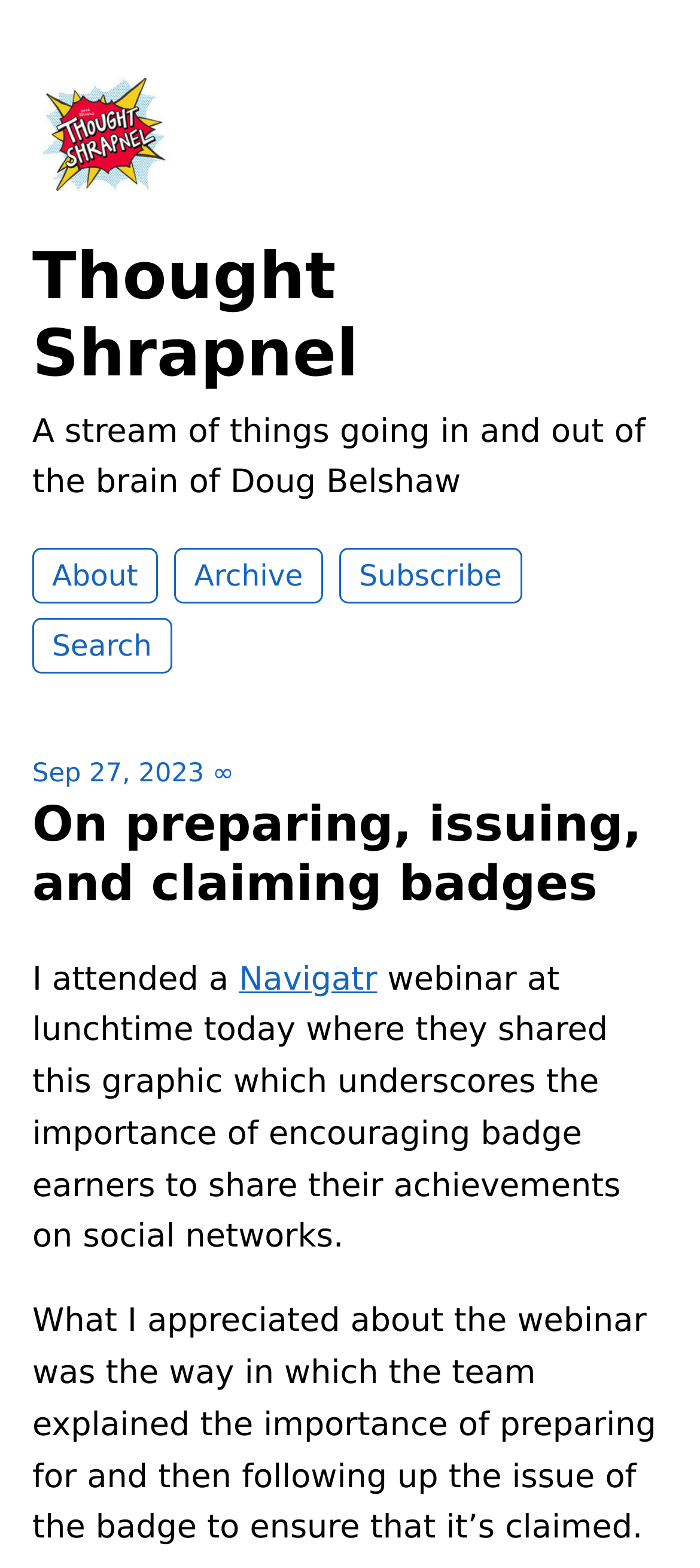What is the name of the webinar mentioned in the article?
Look at the screenshot and respond with a single word or phrase.

Navigatr